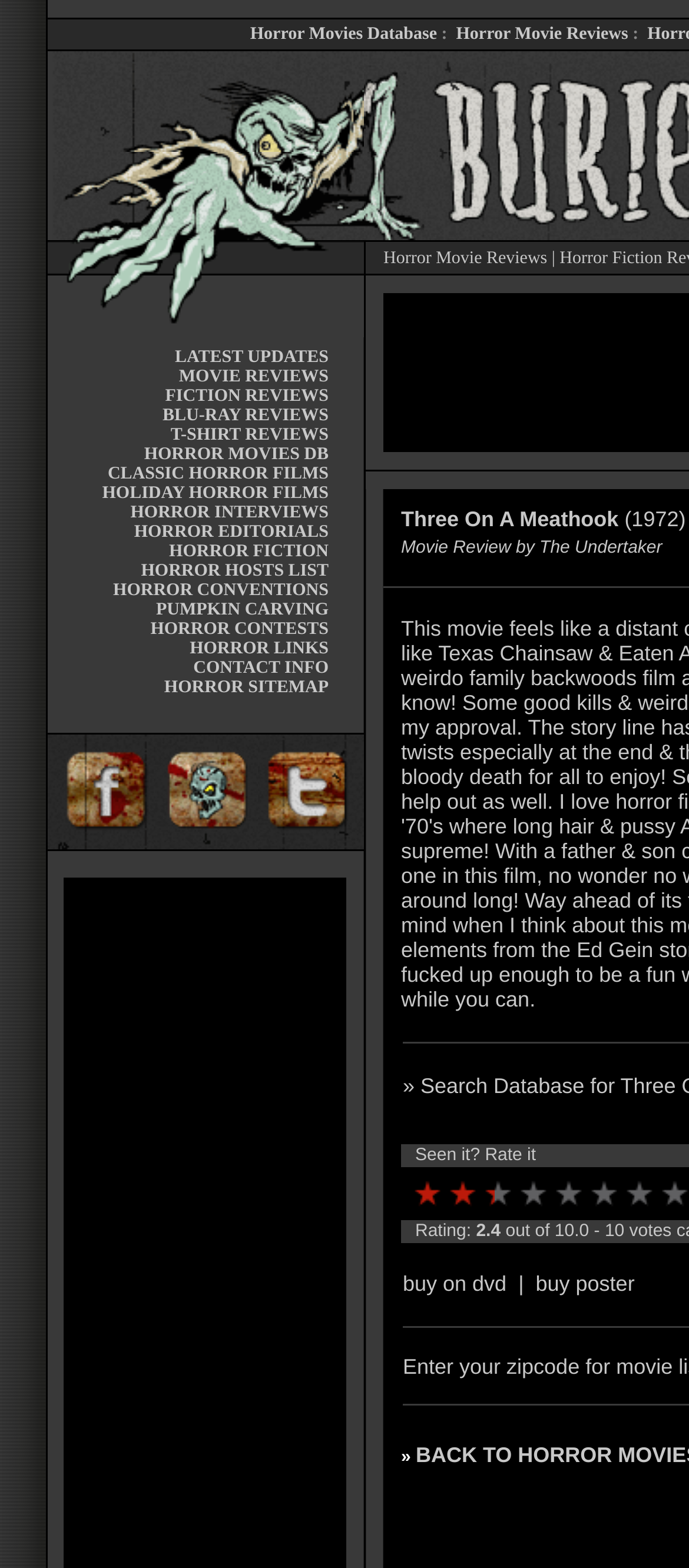Identify the bounding box coordinates of the HTML element based on this description: "CLASSIC HORROR FILMS".

[0.156, 0.296, 0.477, 0.309]